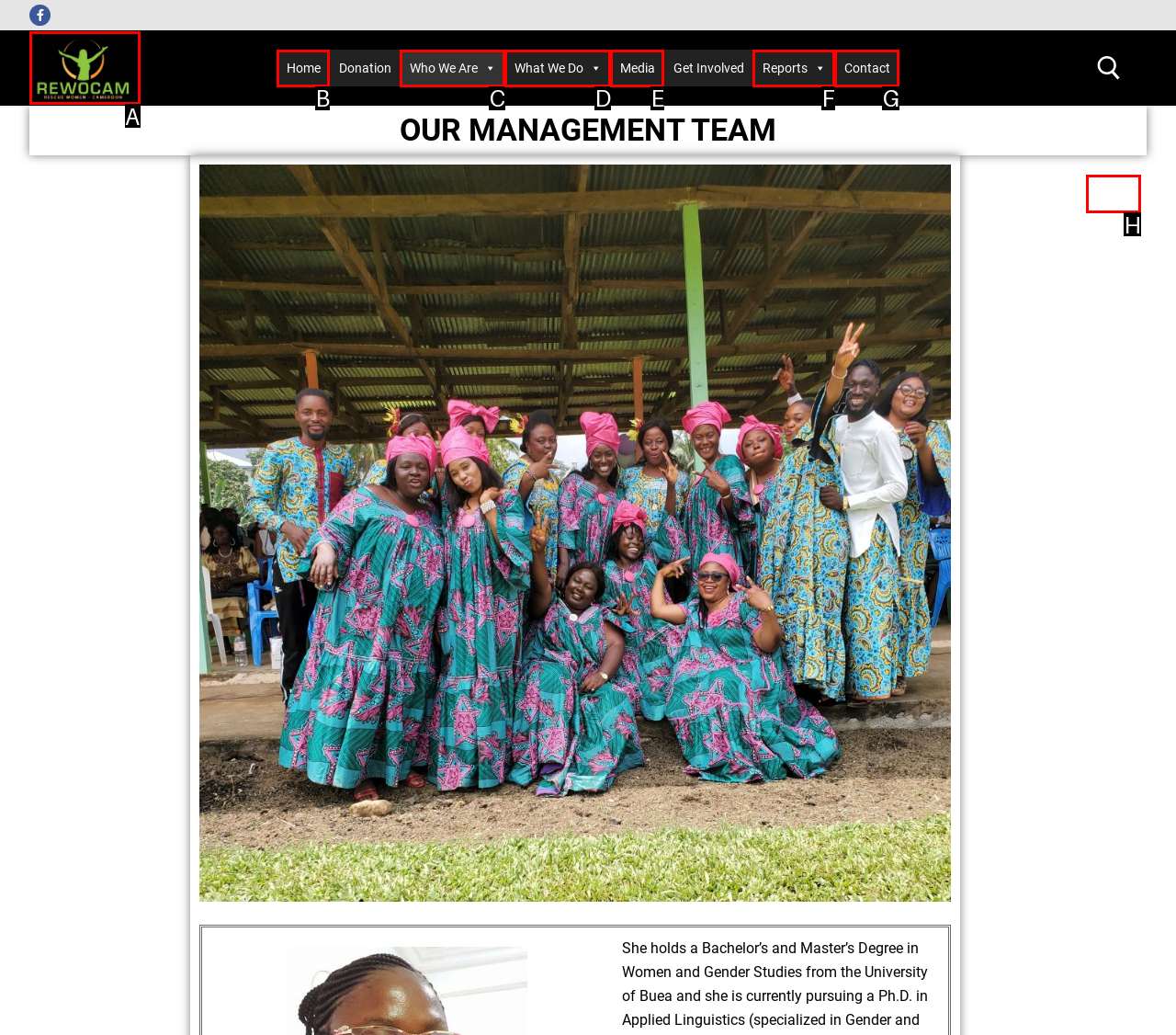Point out the HTML element I should click to achieve the following: Submit search query Reply with the letter of the selected element.

H